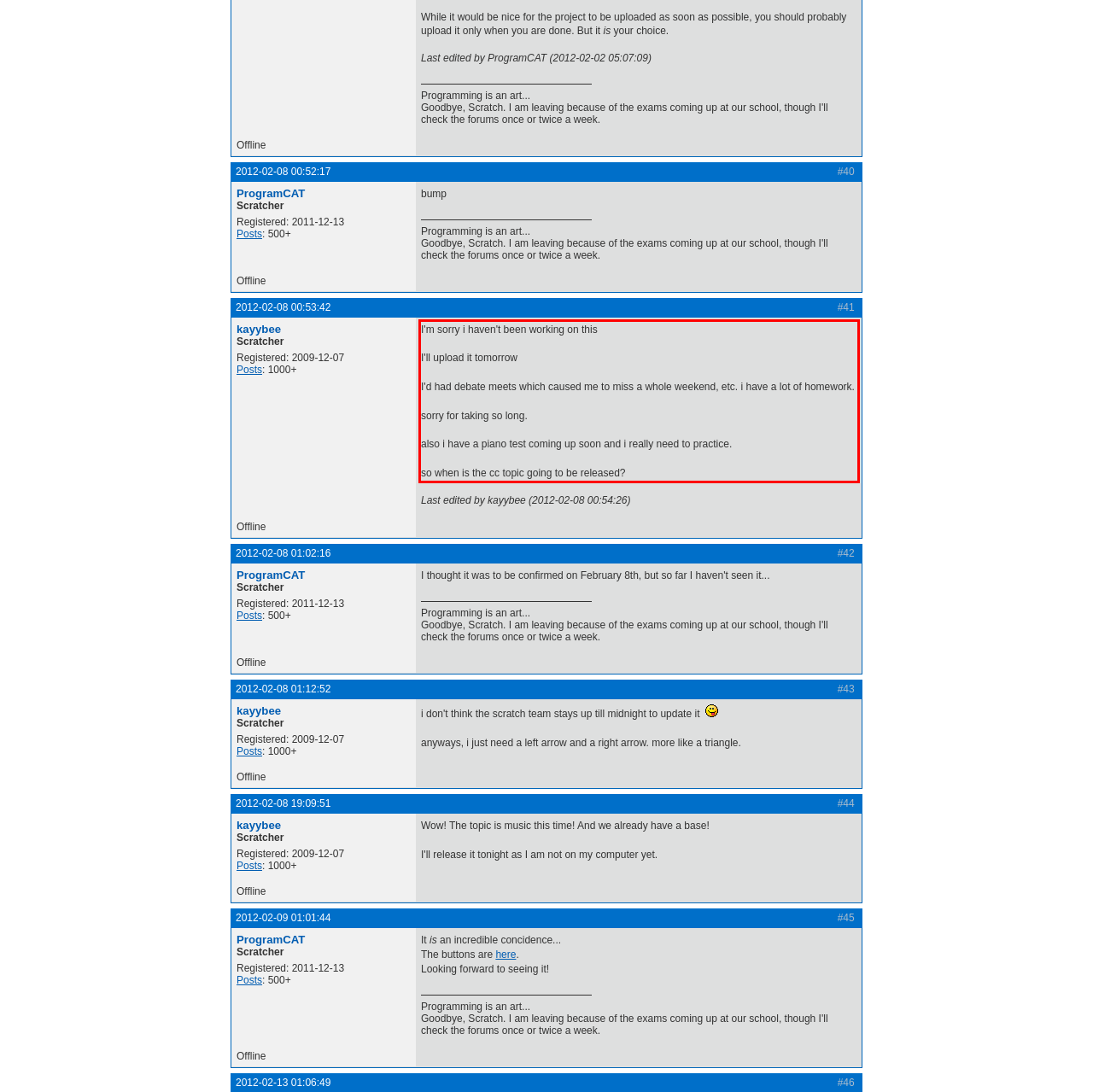Using the provided screenshot, read and generate the text content within the red-bordered area.

I'm sorry i haven't been working on this I'll upload it tomorrow I'd had debate meets which caused me to miss a whole weekend, etc. i have a lot of homework. sorry for taking so long. also i have a piano test coming up soon and i really need to practice. so when is the cc topic going to be released?